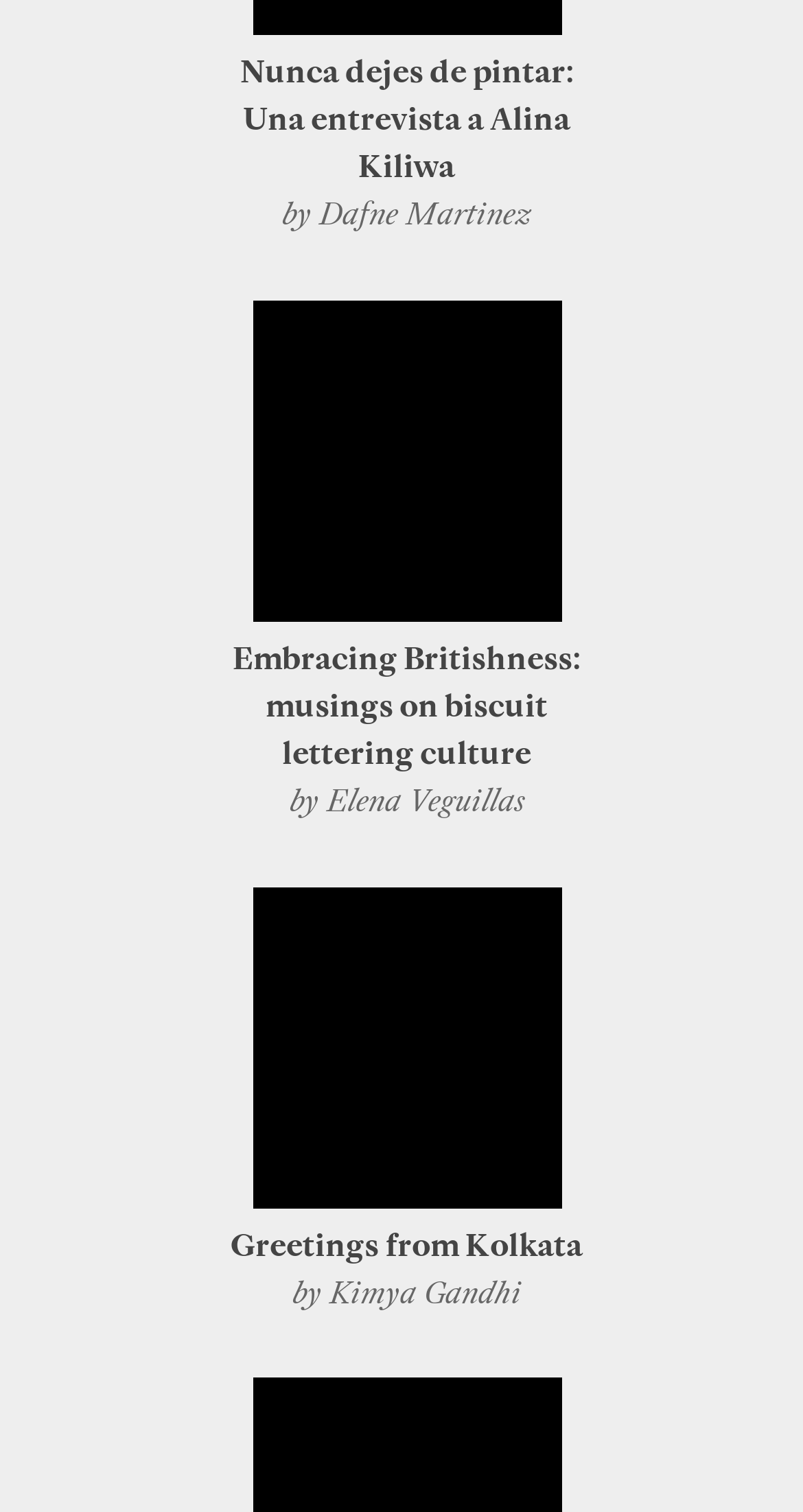How many images are on the webpage?
Carefully examine the image and provide a detailed answer to the question.

There are two image elements on the webpage, one corresponding to the link 'British biscuits' and another corresponding to the link '08:30'.